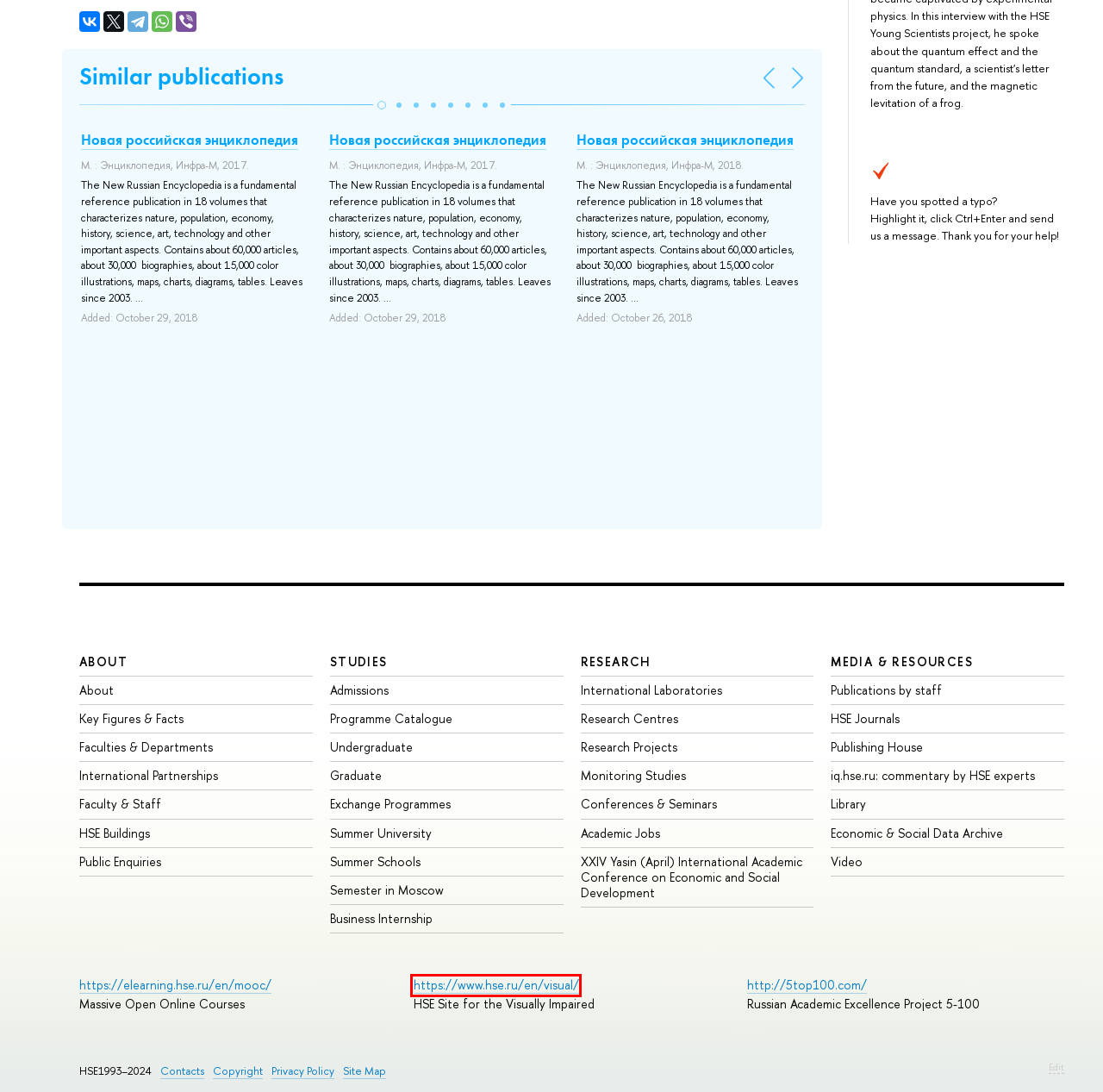Observe the provided screenshot of a webpage that has a red rectangle bounding box. Determine the webpage description that best matches the new webpage after clicking the element inside the red bounding box. Here are the candidates:
A. Faculties and Institutes – HSE University
B. Public Enquiries to HSE University — HSE University
C. Study at HSE University – Higher School of Economics National Research University
D. Apply for Undergraduate Programmes at HSE – HSE University
E. IQ: Research and Education Website – HSE University
F. Summer Schools 2024 – HSE University
G. Apply for Graduate Programmes at HSE University – HSE University
H. HSE Site for the Visually Impaired — HSE University

H